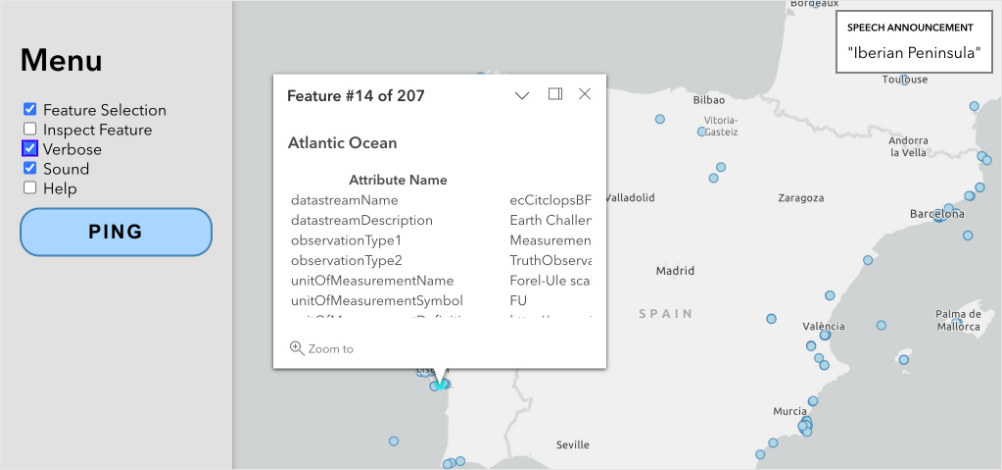Using the details from the image, please elaborate on the following question: What is the purpose of the side menu?

The side menu is accompanied by the map and provides options for feature selection, inspection of features, and sound settings, allowing users to engage with the data in an accessible format.